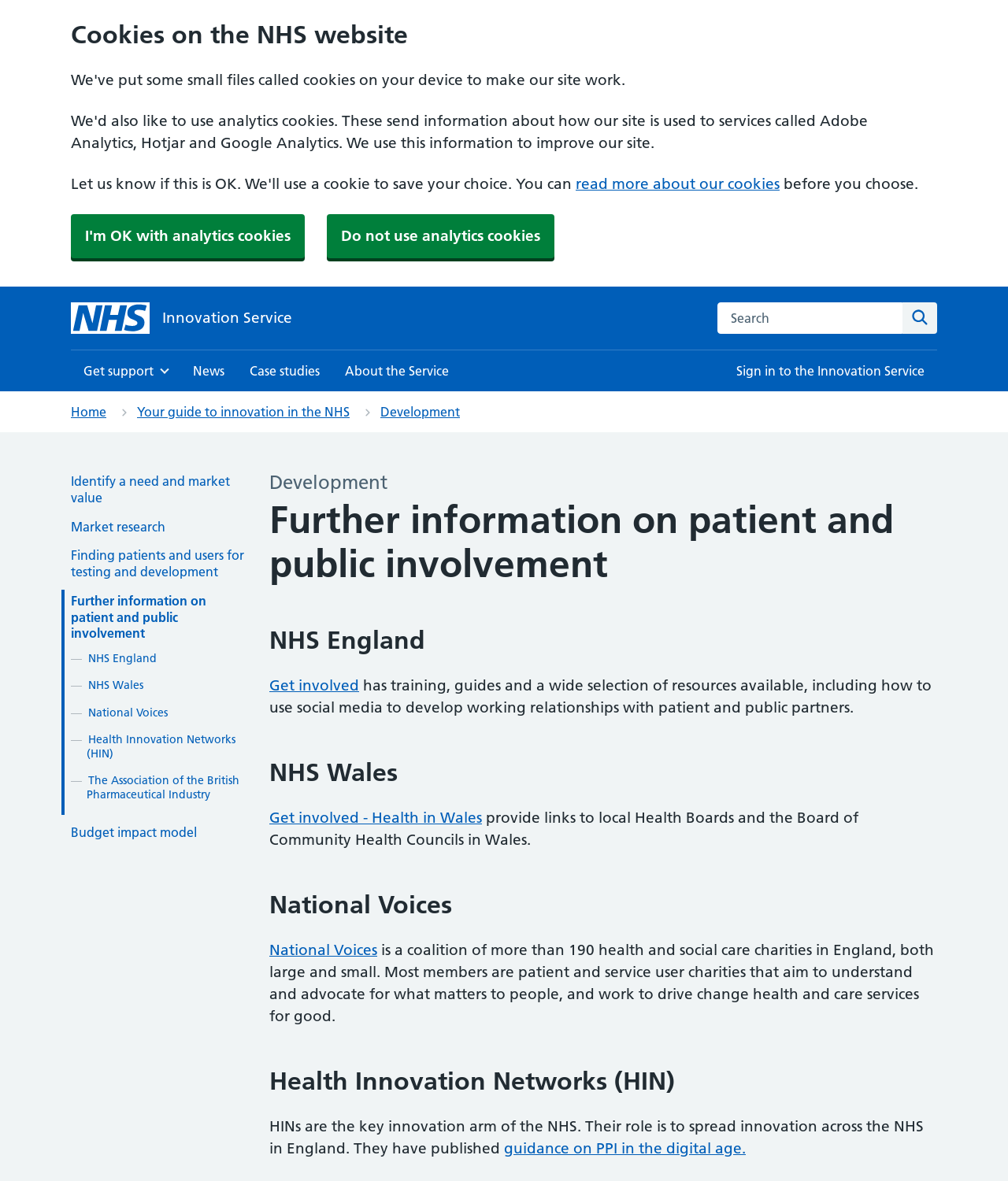Elaborate on the webpage's design and content in a detailed caption.

The webpage is about patient and public involvement in the NHS for healthcare products, specifically focusing on further information on this topic. At the top of the page, there is a notification about cookies on the NHS website, with a link to read more and two buttons to choose from regarding analytics cookies.

Below the notification, there is a search bar with a button to search on the Innovation Service, accompanied by a small image of the Innovation Service logo. To the left of the search bar, there is a navigation menu with links to different sections, including News, Case studies, and About the Service.

Above the main content, there is a breadcrumb navigation menu showing the path from the Home page to the current page, which is "Further information on patient and public involvement" under the "Development" section.

The main content is divided into several sections, each with a heading and links to related resources. The first section is about navigation, with links to various topics such as identifying a need and market value, market research, and finding patients and users for testing and development.

The next section is about further information on patient and public involvement, with links to NHS England, NHS Wales, National Voices, and Health Innovation Networks (HIN). Each of these sections has a heading and provides additional information or resources related to patient and public involvement.

Throughout the page, there are several links to external resources, such as guidance on PPI in the digital age, and internal links to other pages on the Innovation Service website. The page also includes some static text providing additional information and context about the topics discussed.